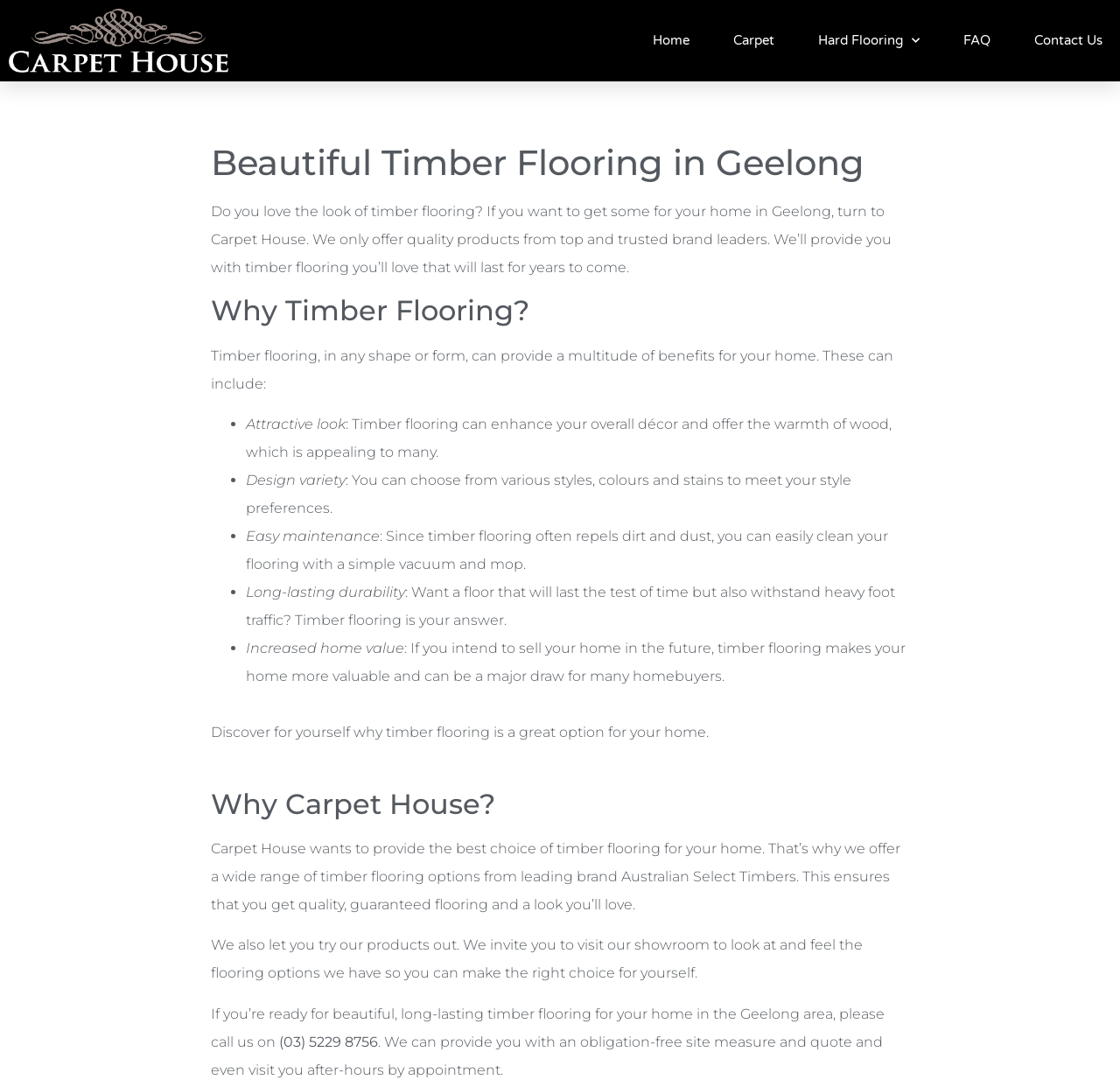Answer with a single word or phrase: 
What is the location where Carpet House provides timber flooring?

Geelong